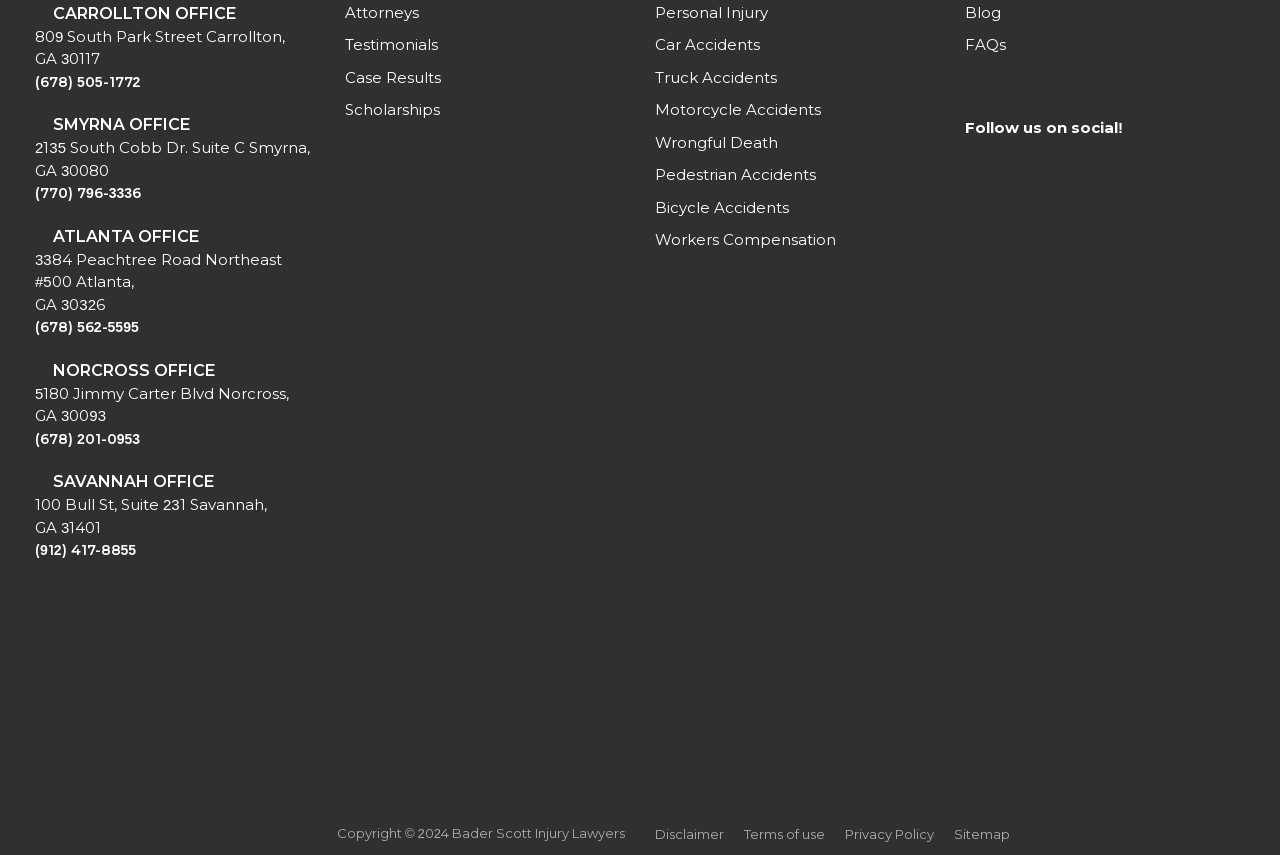Please identify the bounding box coordinates of the area that needs to be clicked to fulfill the following instruction: "Click the 'Attorneys' link."

[0.27, 0.003, 0.327, 0.025]